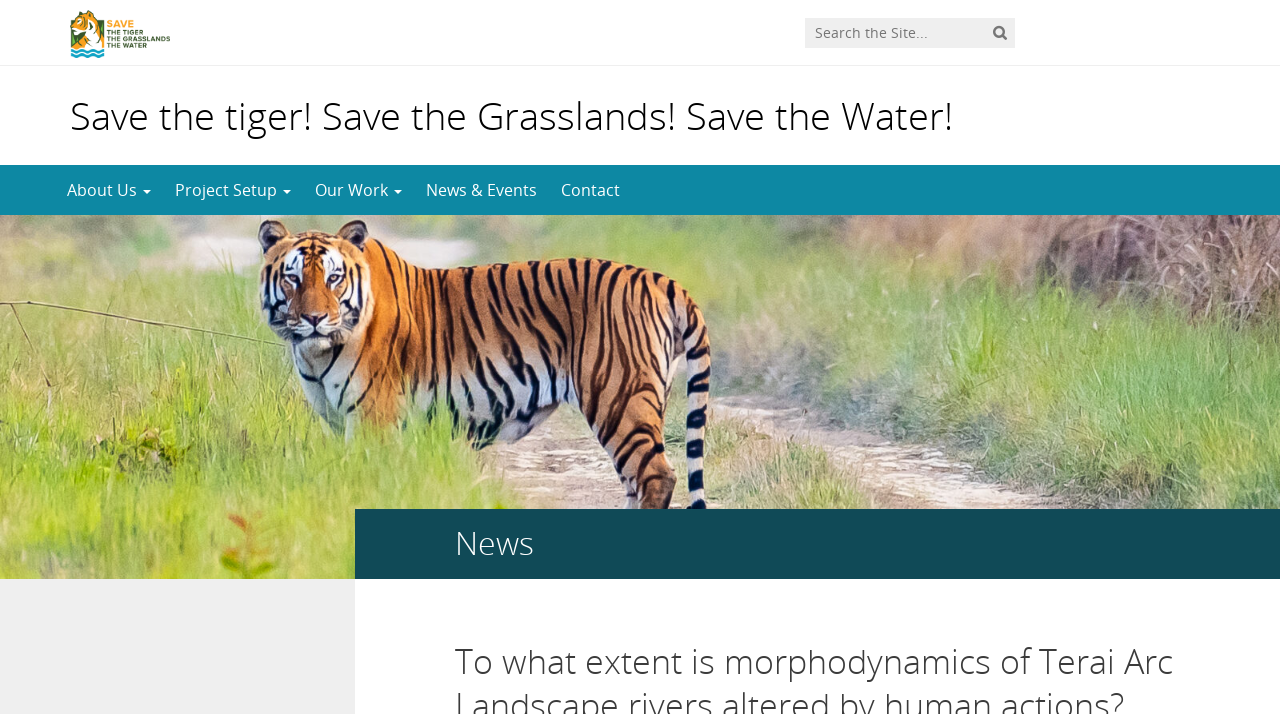Given the element description, predict the bounding box coordinates in the format (top-left x, top-left y, bottom-right x, bottom-right y). Make sure all values are between 0 and 1. Here is the element description: News & Events

[0.323, 0.231, 0.429, 0.301]